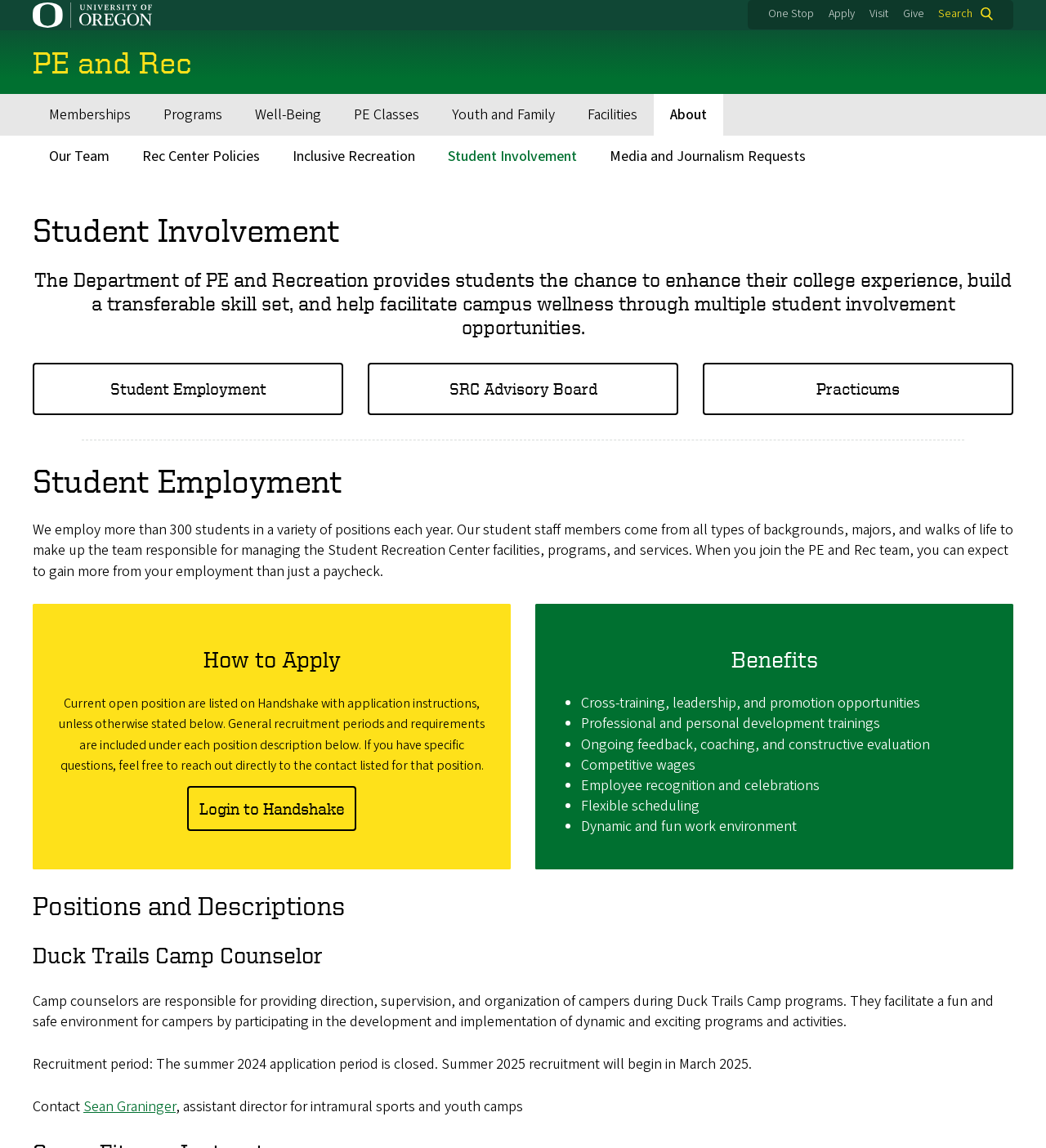What is the name of the university?
Answer the question with a single word or phrase, referring to the image.

University of Oregon